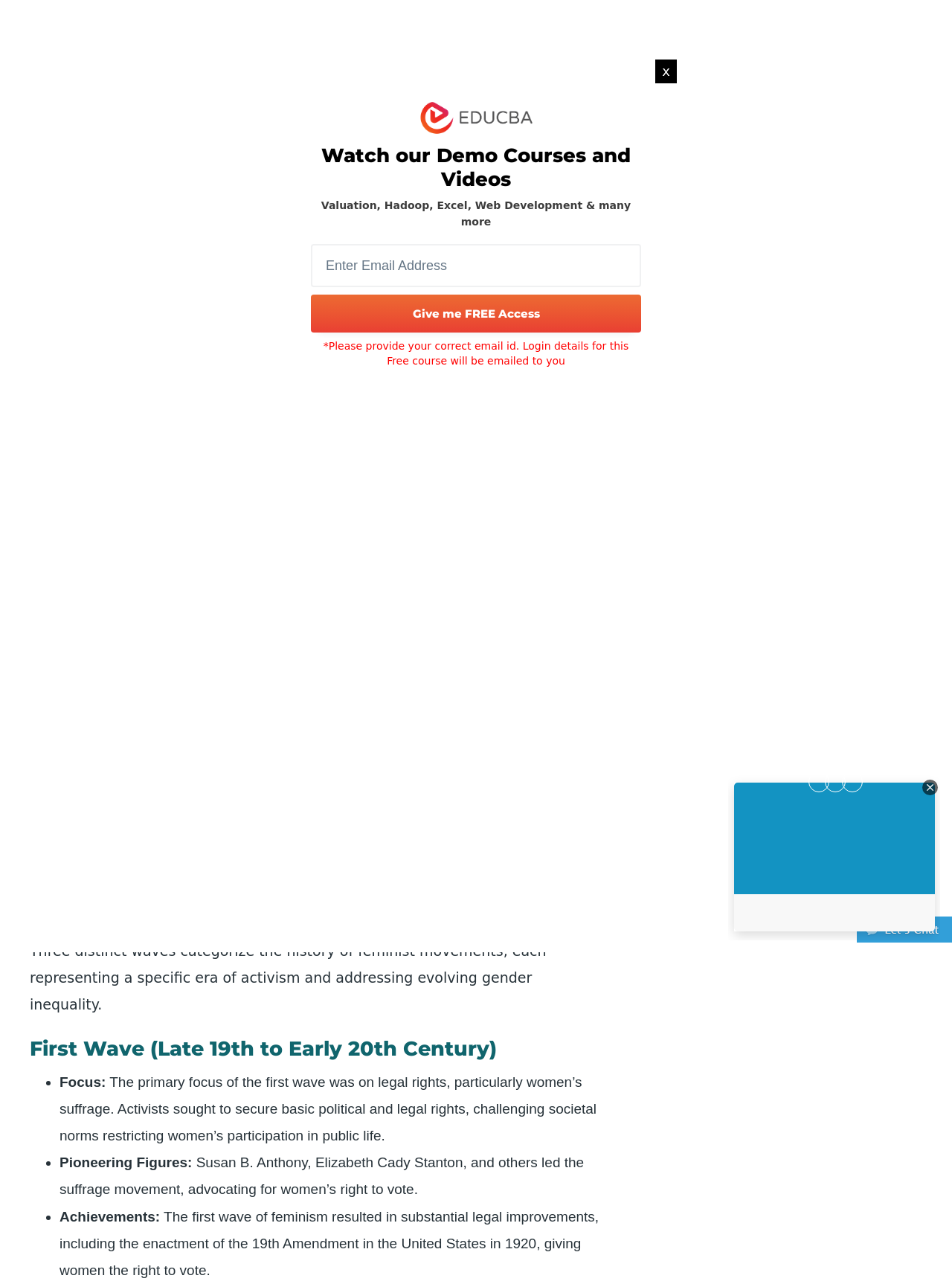Extract the bounding box for the UI element that matches this description: "750+ Courses Bundle".

[0.498, 0.036, 0.654, 0.057]